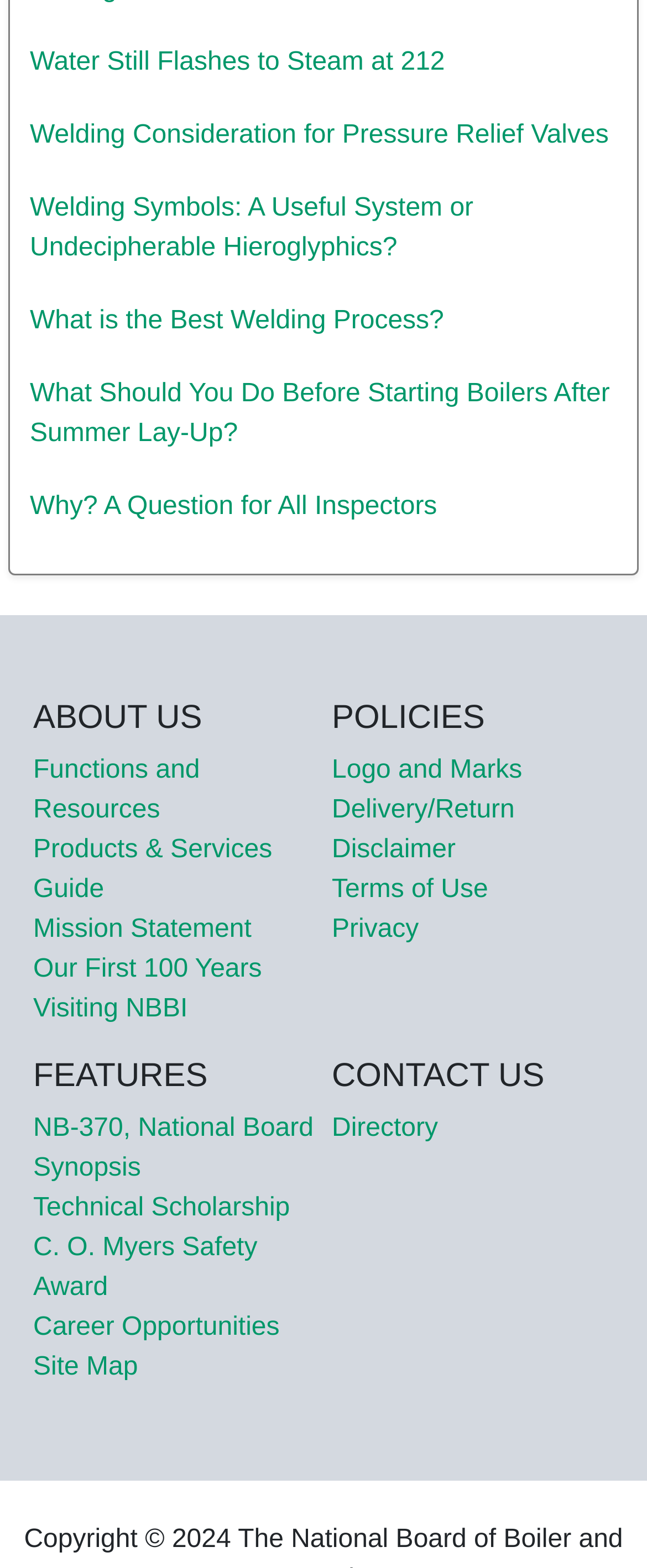What is the category of the link 'Logo and Marks'?
From the image, respond with a single word or phrase.

POLICIES